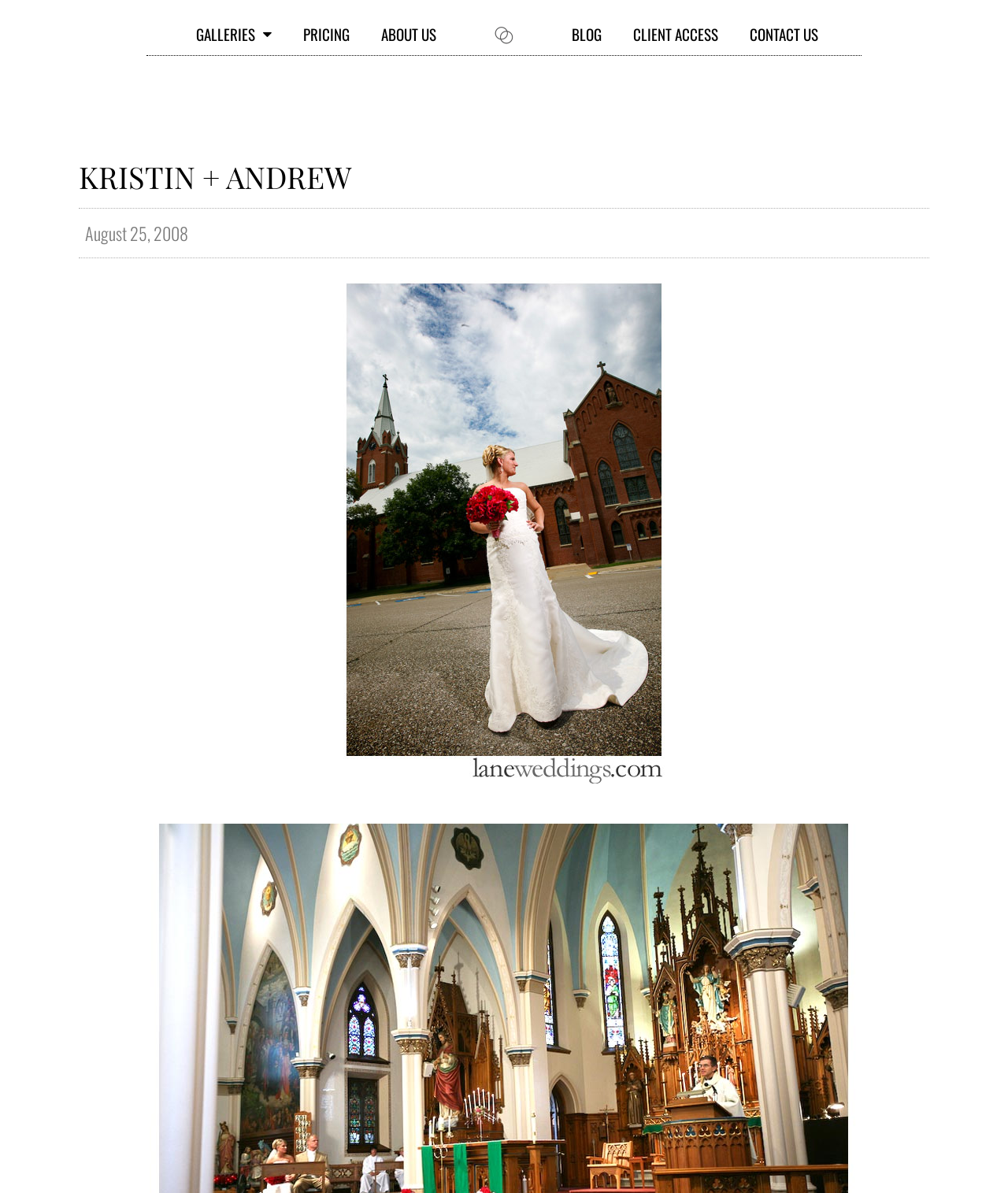Provide a brief response using a word or short phrase to this question:
What is the bounding box coordinate of the image with the ring?

[0.488, 0.02, 0.512, 0.04]